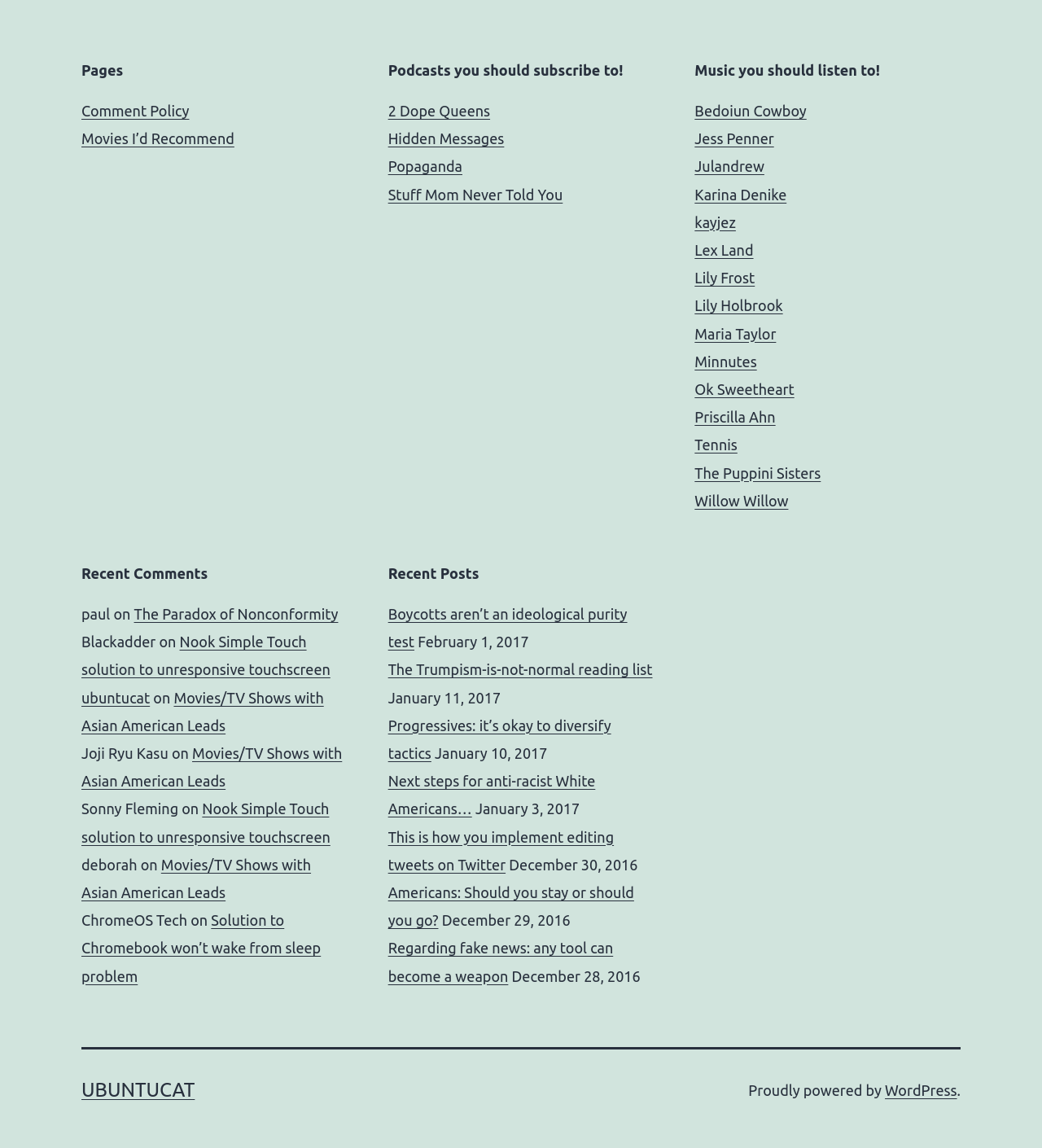Can you provide the bounding box coordinates for the element that should be clicked to implement the instruction: "Explore 'WordPress'"?

[0.849, 0.942, 0.918, 0.957]